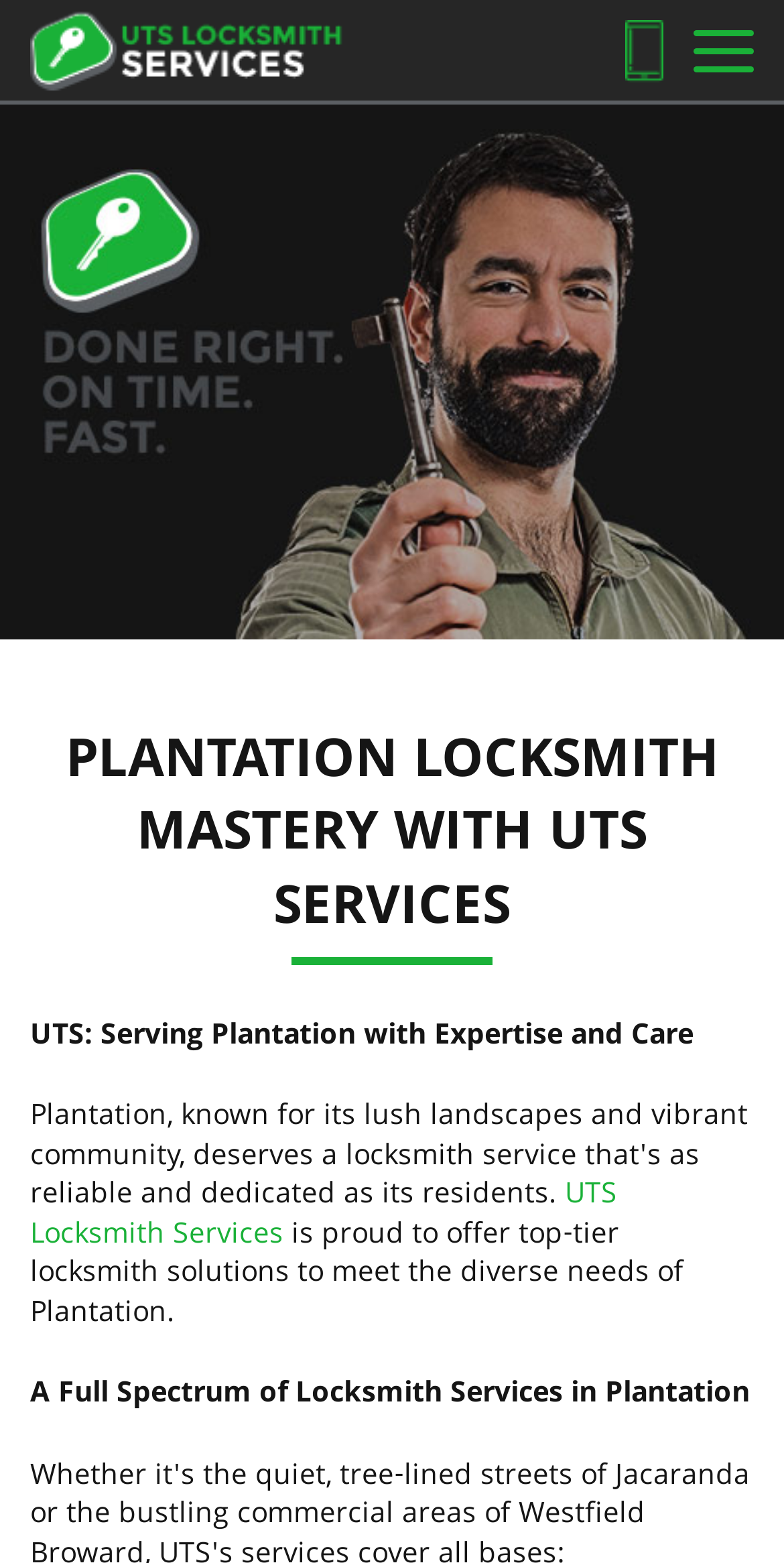Specify the bounding box coordinates (top-left x, top-left y, bottom-right x, bottom-right y) of the UI element in the screenshot that matches this description: Art & Literature

None